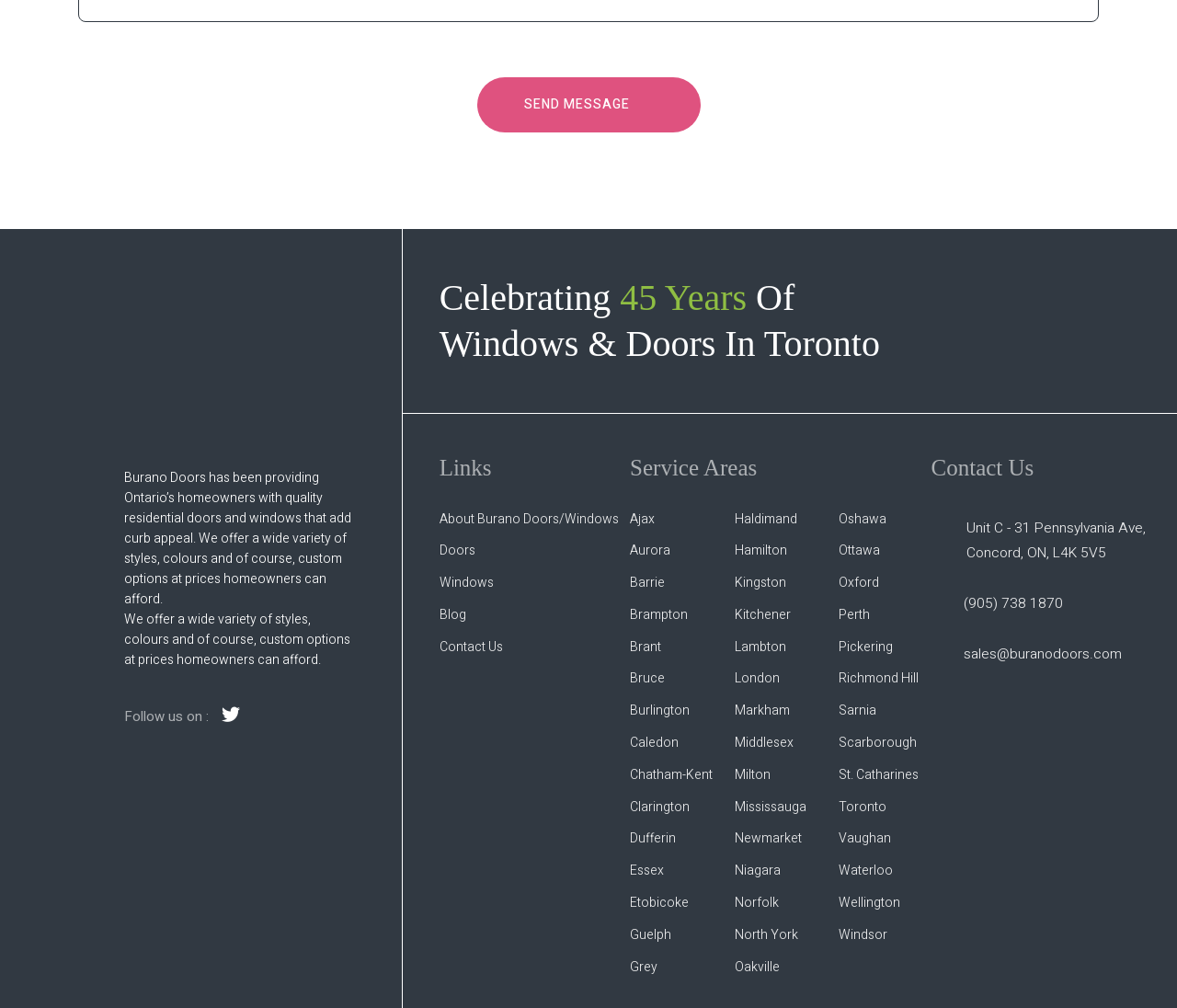Reply to the question with a single word or phrase:
What is the company name?

Burano Doors